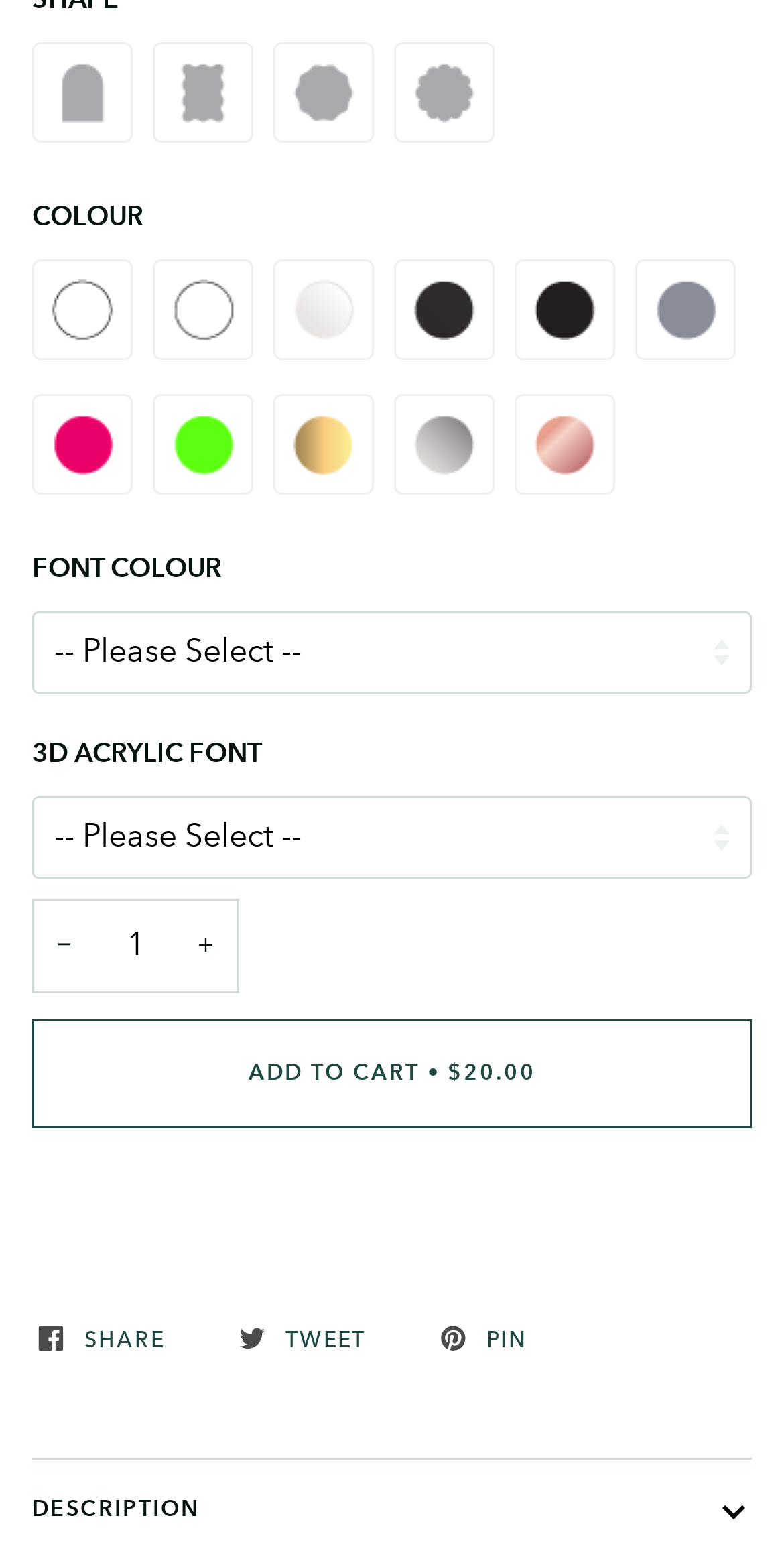Please determine the bounding box coordinates of the element to click on in order to accomplish the following task: "view ABOUT US". Ensure the coordinates are four float numbers ranging from 0 to 1, i.e., [left, top, right, bottom].

None